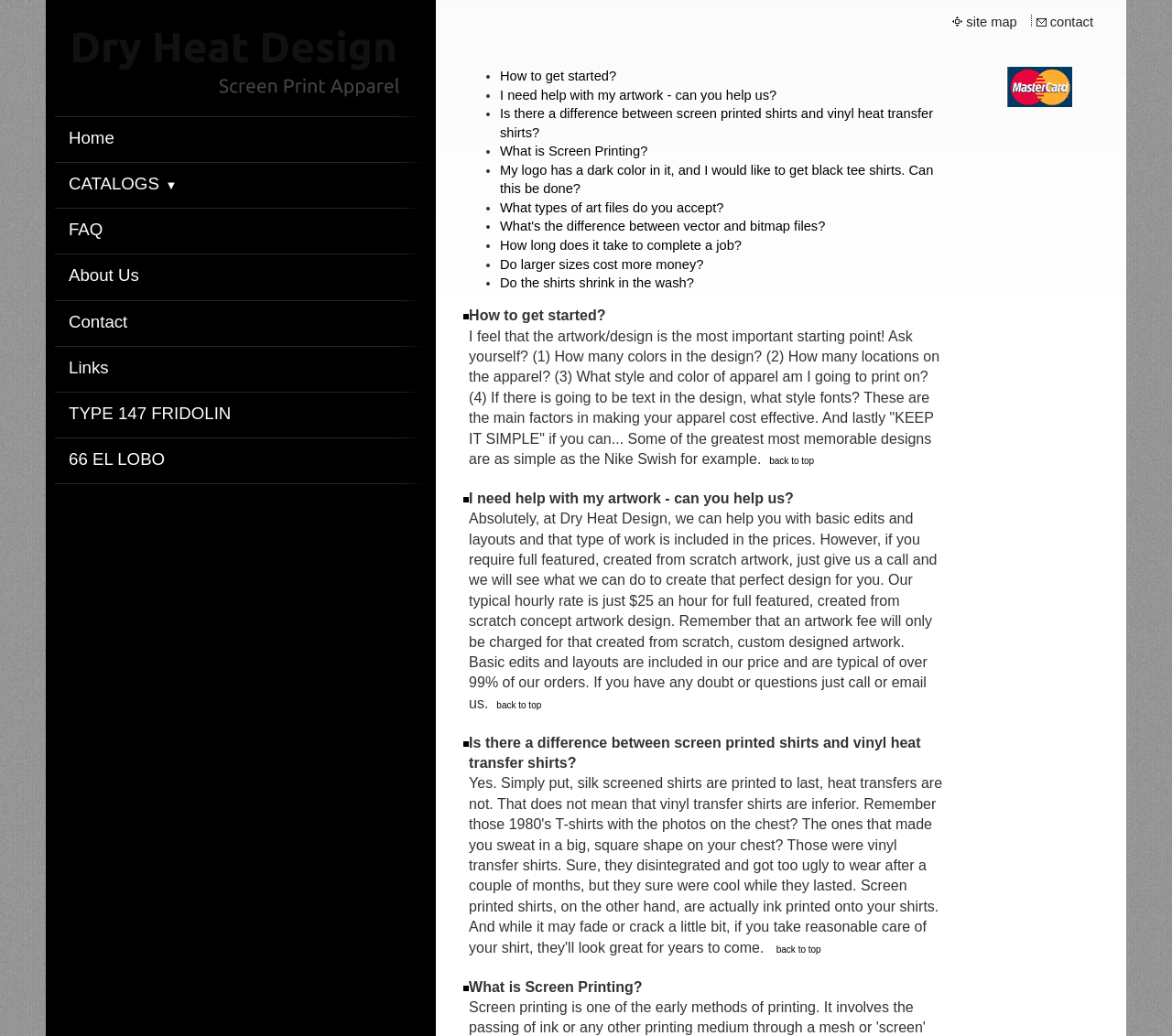Please provide the bounding box coordinates for the element that needs to be clicked to perform the following instruction: "View releases of a visual novel". The coordinates should be given as four float numbers between 0 and 1, i.e., [left, top, right, bottom].

None